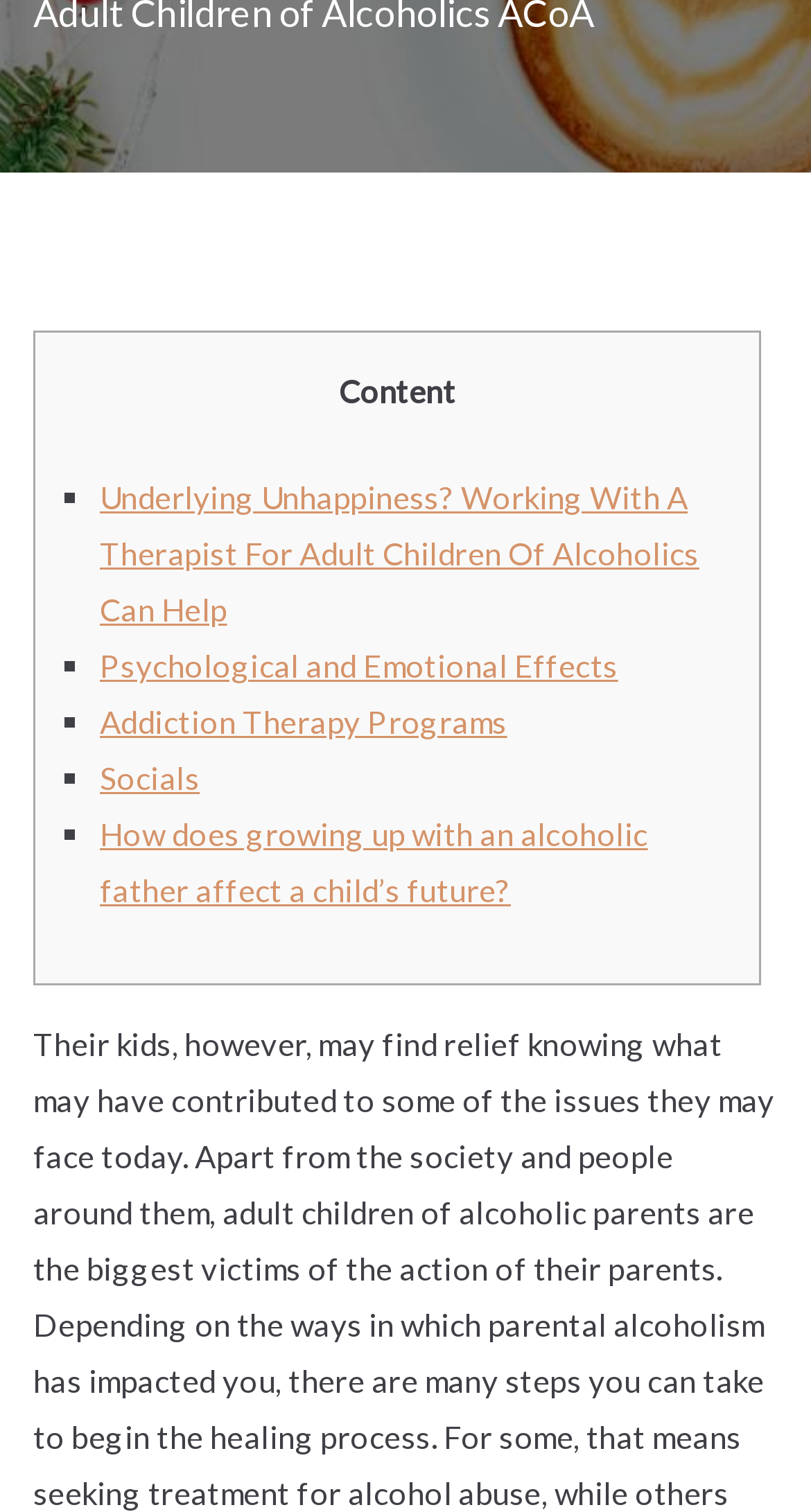Using the given description, provide the bounding box coordinates formatted as (top-left x, top-left y, bottom-right x, bottom-right y), with all values being floating point numbers between 0 and 1. Description: Addiction Therapy Programs

[0.123, 0.465, 0.625, 0.489]